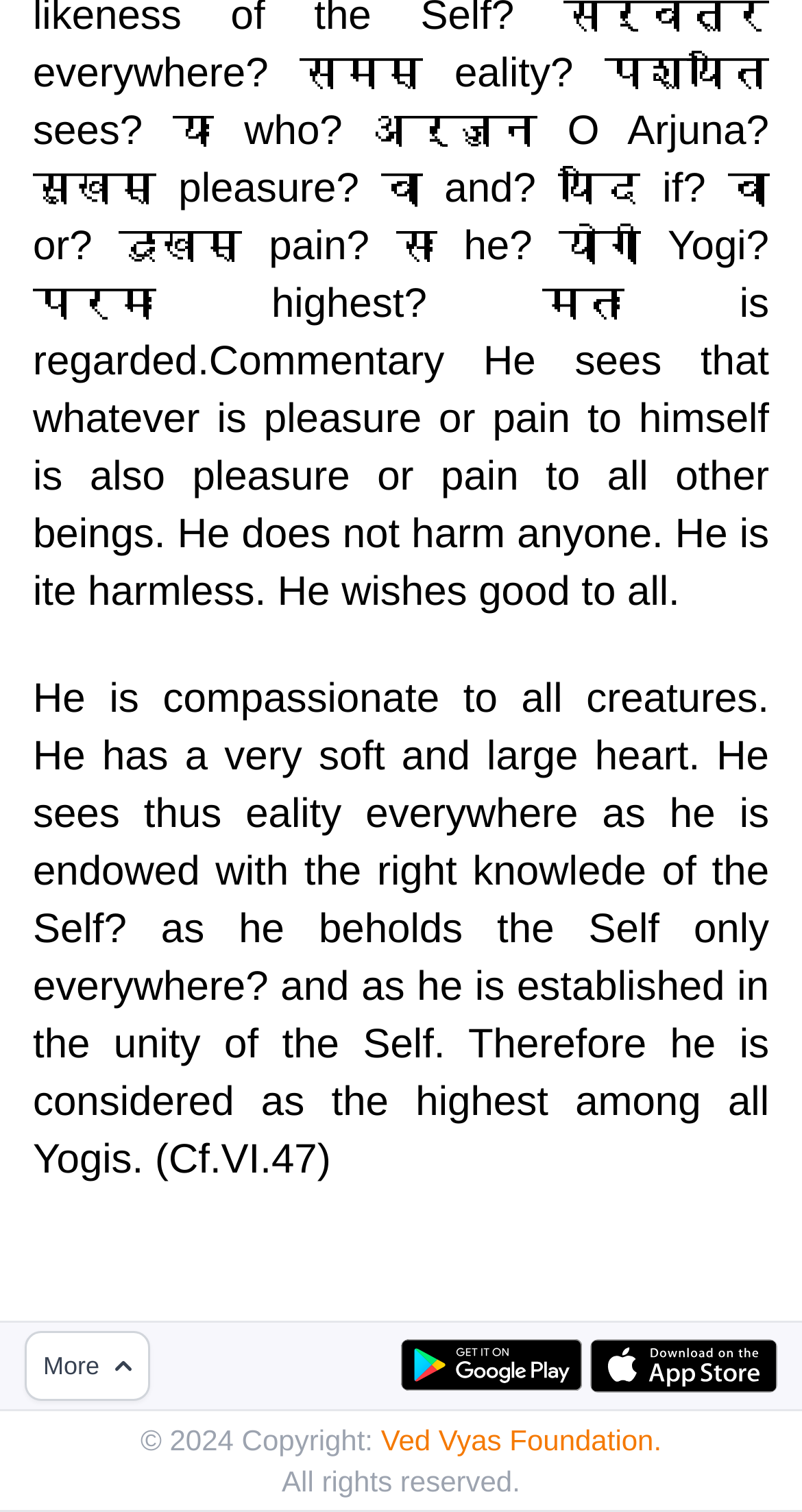How many links to Bhagavad Gita are there? Look at the image and give a one-word or short phrase answer.

2